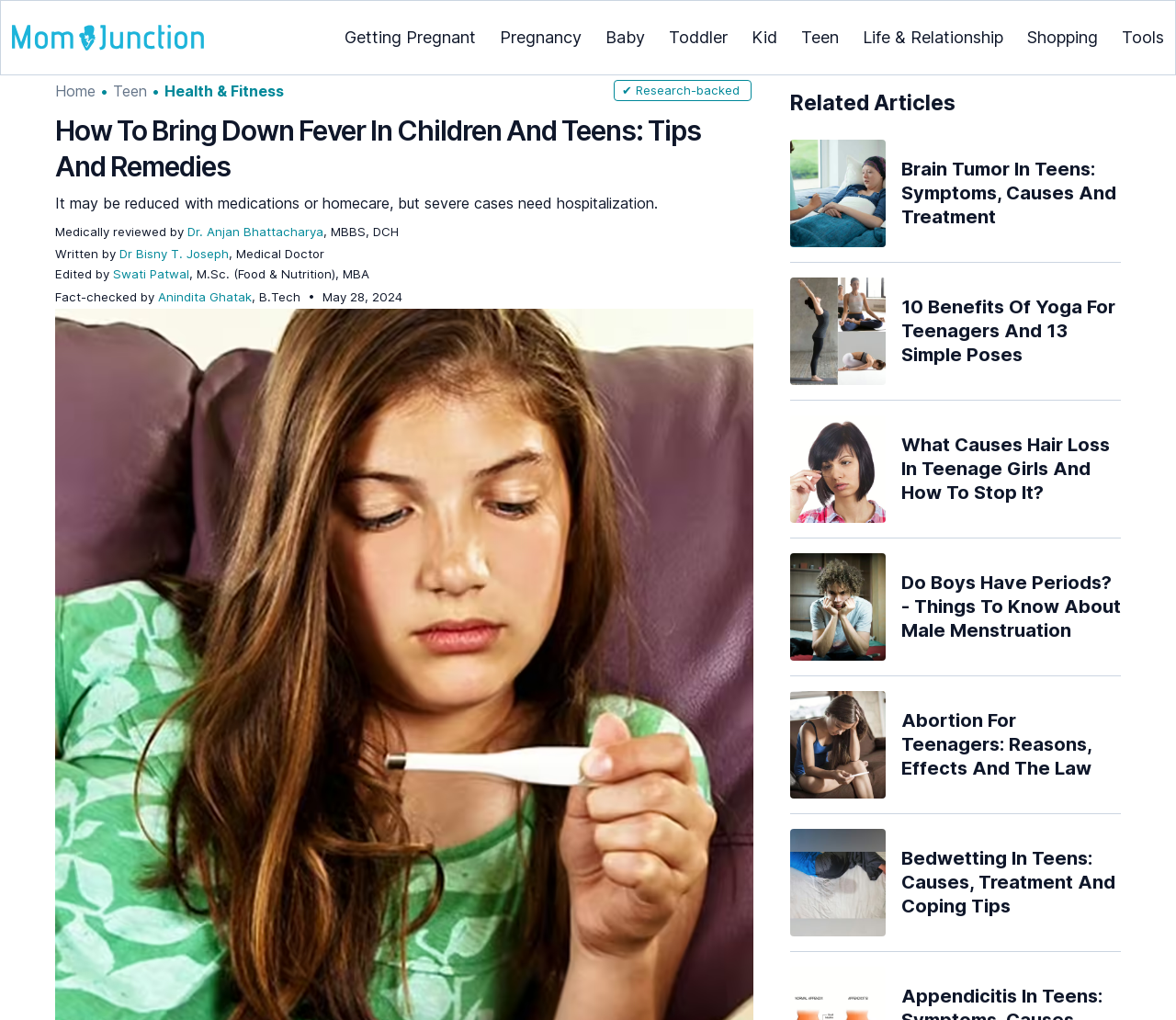Locate the bounding box of the UI element with the following description: "Dr Bisny T. Joseph".

[0.096, 0.237, 0.183, 0.259]